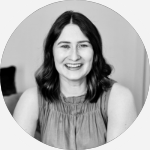Deliver an in-depth description of the image, highlighting major points.

This image features Dr. Holly Nelson, a Clinical Neuropsychologist, smiling warmly at the camera. Her approachable demeanor underscores her commitment to creating a welcoming atmosphere for her clients. Dr. Nelson holds a professional rate of $280, with a Medicare rebate of $137.05 available for eligible services. With a specialization in working with both adults and children, she is dedicated to providing compassionate and professional psychological support. The image is part of the "Meet our Professional Team" section, where potential clients can learn more about the experienced psychologists at the clinic.